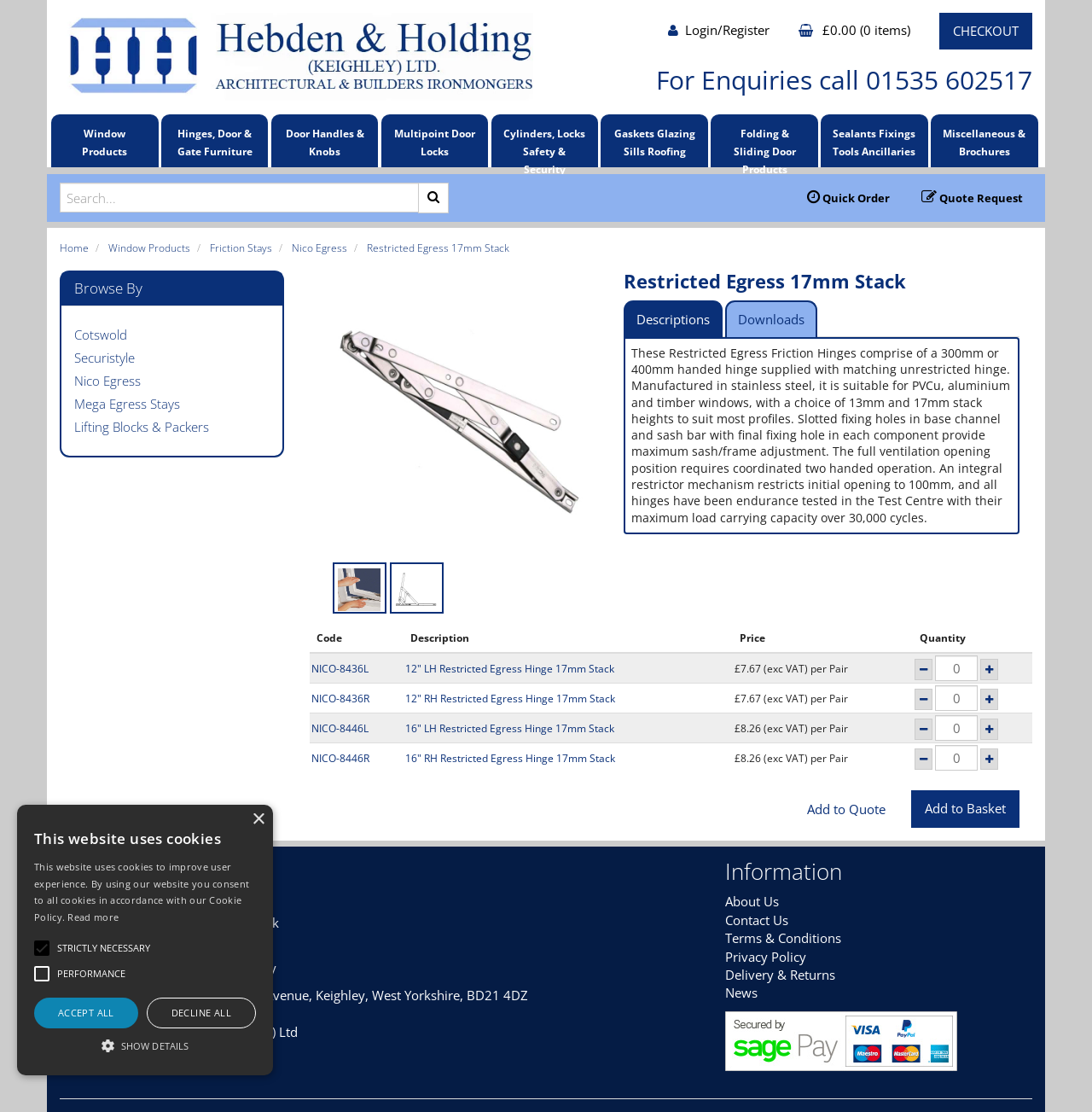Specify the bounding box coordinates of the element's area that should be clicked to execute the given instruction: "Login or register". The coordinates should be four float numbers between 0 and 1, i.e., [left, top, right, bottom].

[0.612, 0.019, 0.707, 0.034]